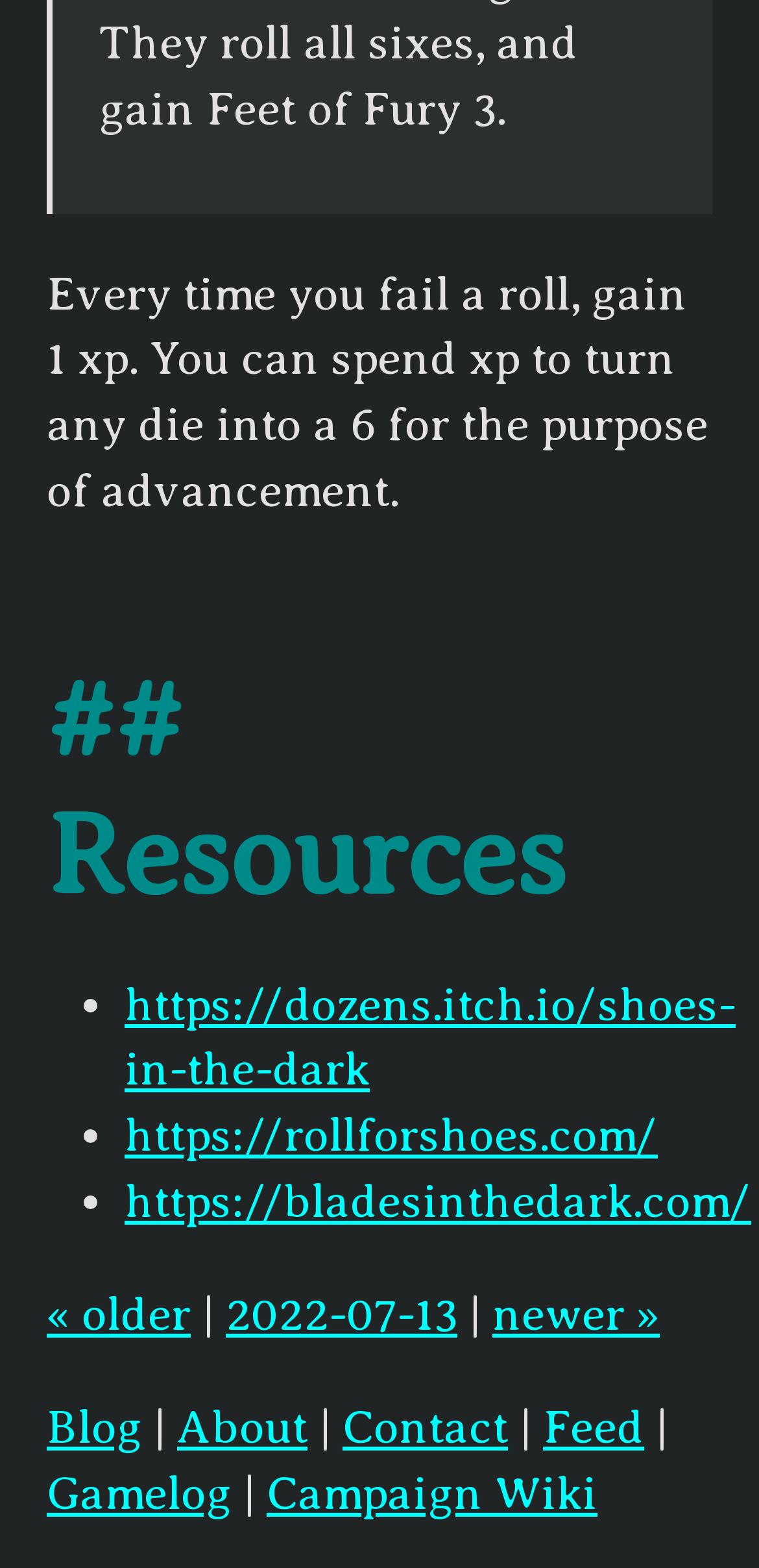Please identify the bounding box coordinates of the clickable region that I should interact with to perform the following instruction: "Visit the 'Shoes in the Dark' game page". The coordinates should be expressed as four float numbers between 0 and 1, i.e., [left, top, right, bottom].

[0.164, 0.624, 0.969, 0.698]